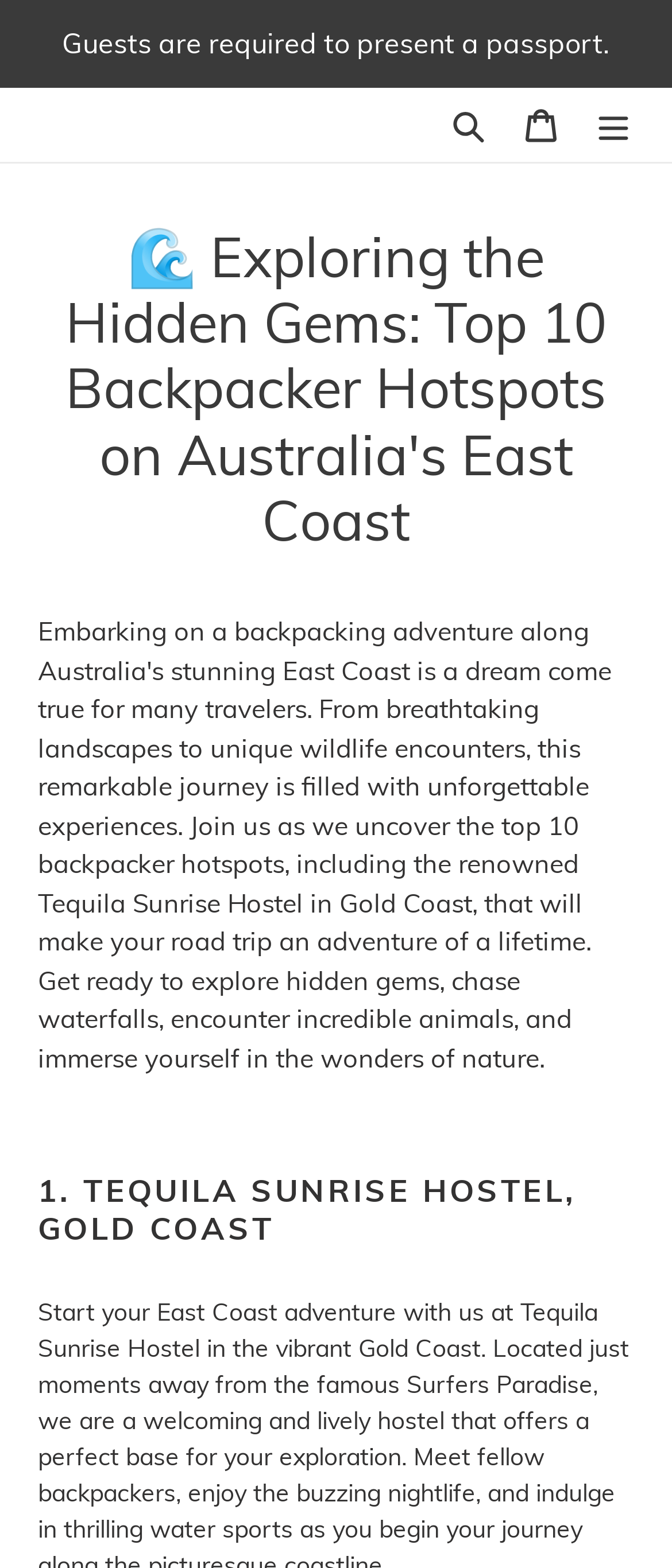Please provide a comprehensive response to the question based on the details in the image: What is the purpose of the 'Cart' link?

The 'Cart' link is a common UI element used for viewing or managing shopping carts, and its presence on the webpage suggests that users can add items to their cart, likely related to booking or purchasing services for backpacking hotspots on Australia's East Coast.